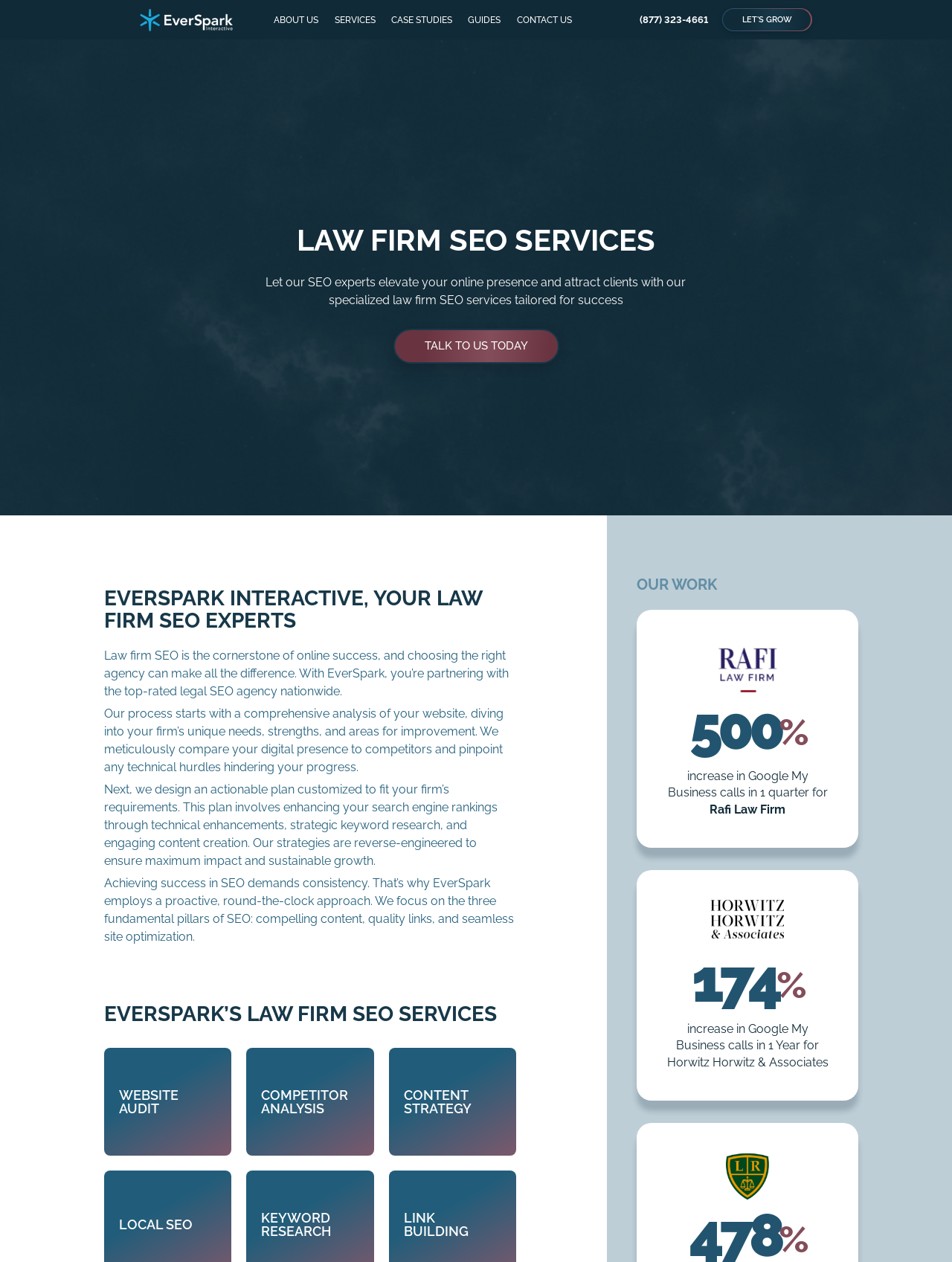What is the percentage increase in Google My Business calls for Rafi Law Firm?
Using the image, give a concise answer in the form of a single word or short phrase.

500%